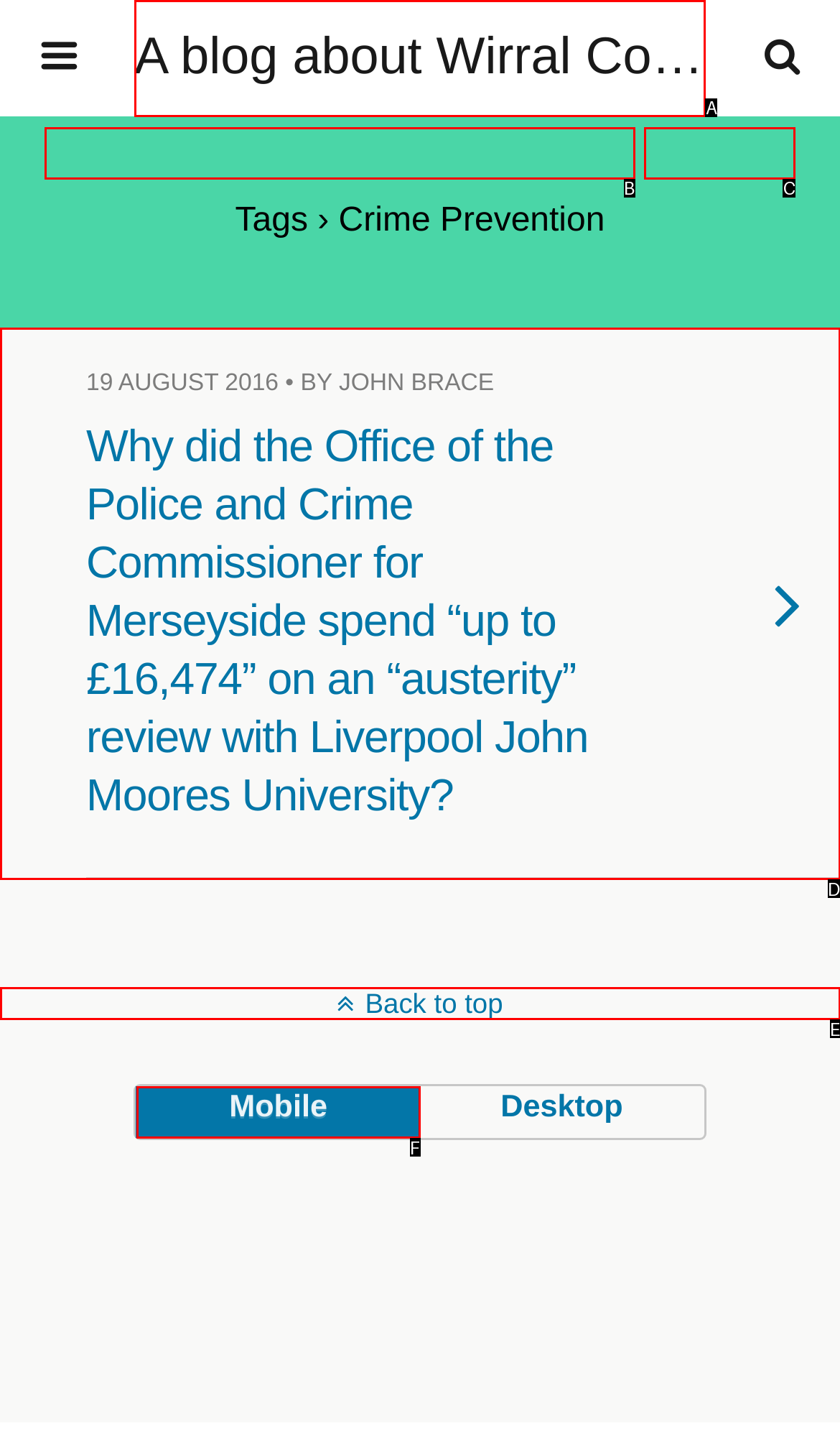Which UI element matches this description: mobile?
Reply with the letter of the correct option directly.

F